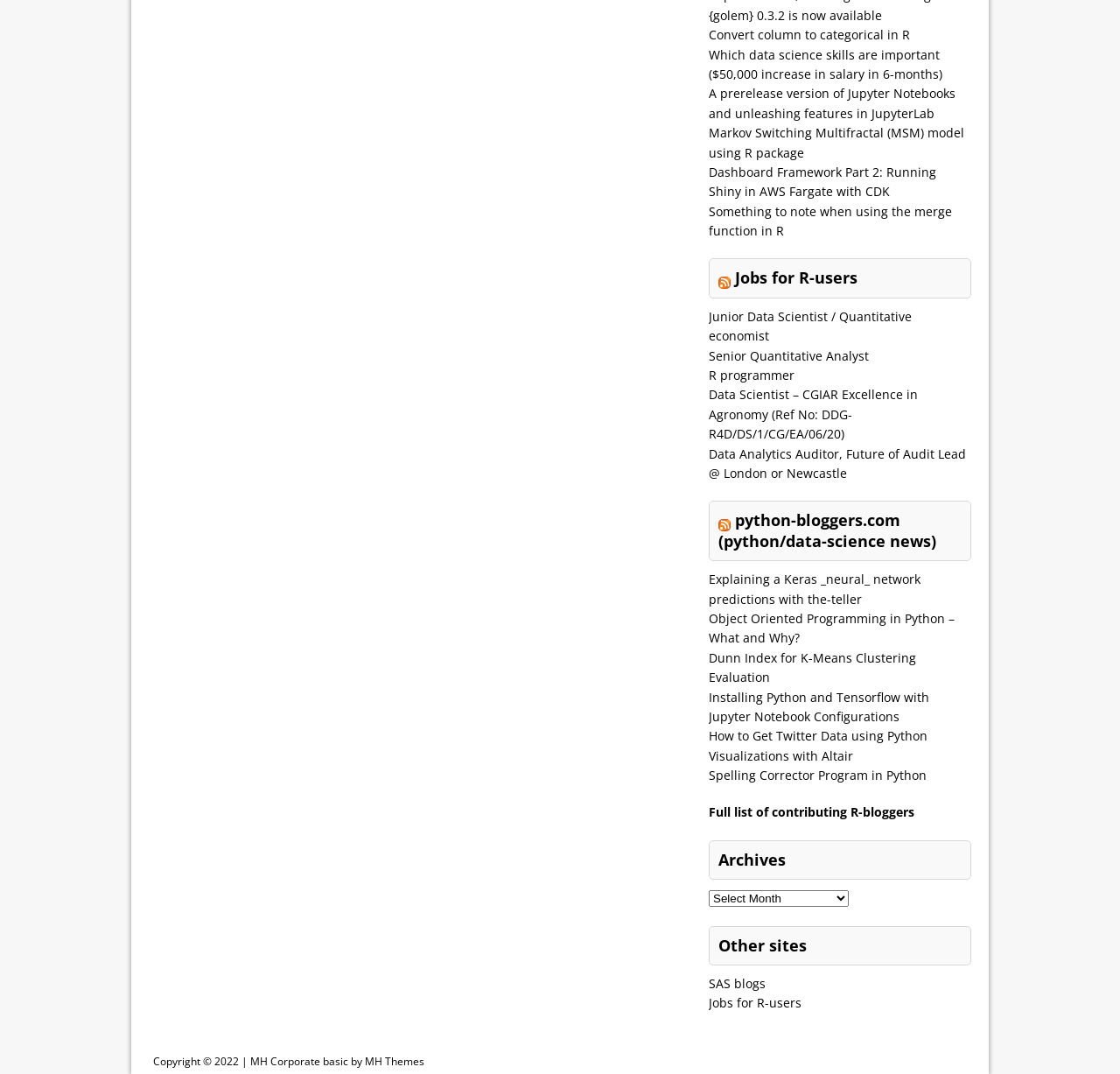Please identify the bounding box coordinates of where to click in order to follow the instruction: "Explore the Archives".

[0.633, 0.782, 0.867, 0.819]